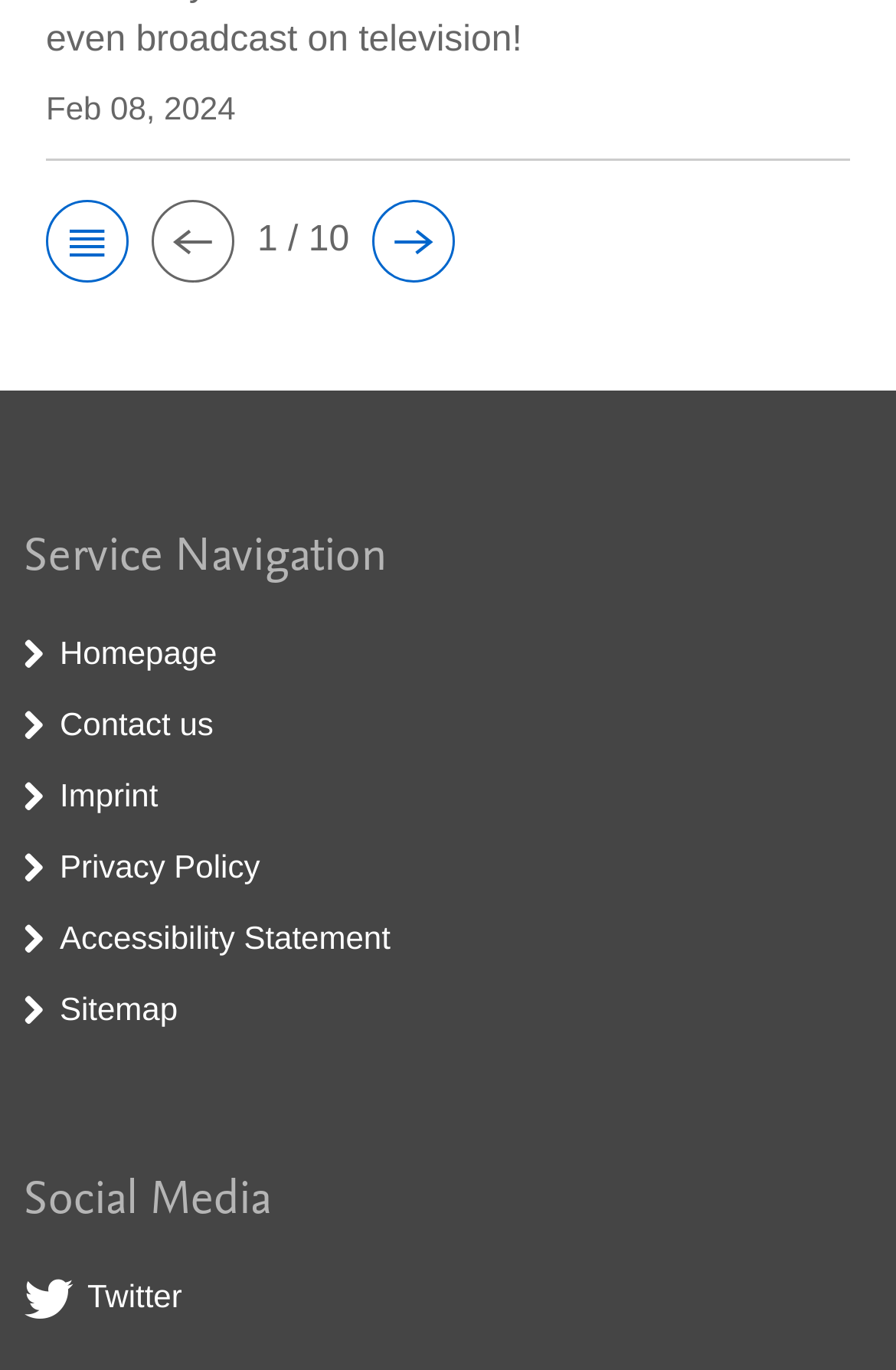Provide a thorough and detailed response to the question by examining the image: 
What is the current page number?

The current page number can be determined by looking at the text '1 / 10' within the element 'page 1 of 10 pages' which is a generic element with a bounding box coordinate of [0.287, 0.155, 0.39, 0.195].